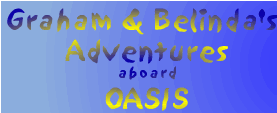Please reply to the following question using a single word or phrase: 
What colors are used in the title banner?

Yellow, blue, and light blue